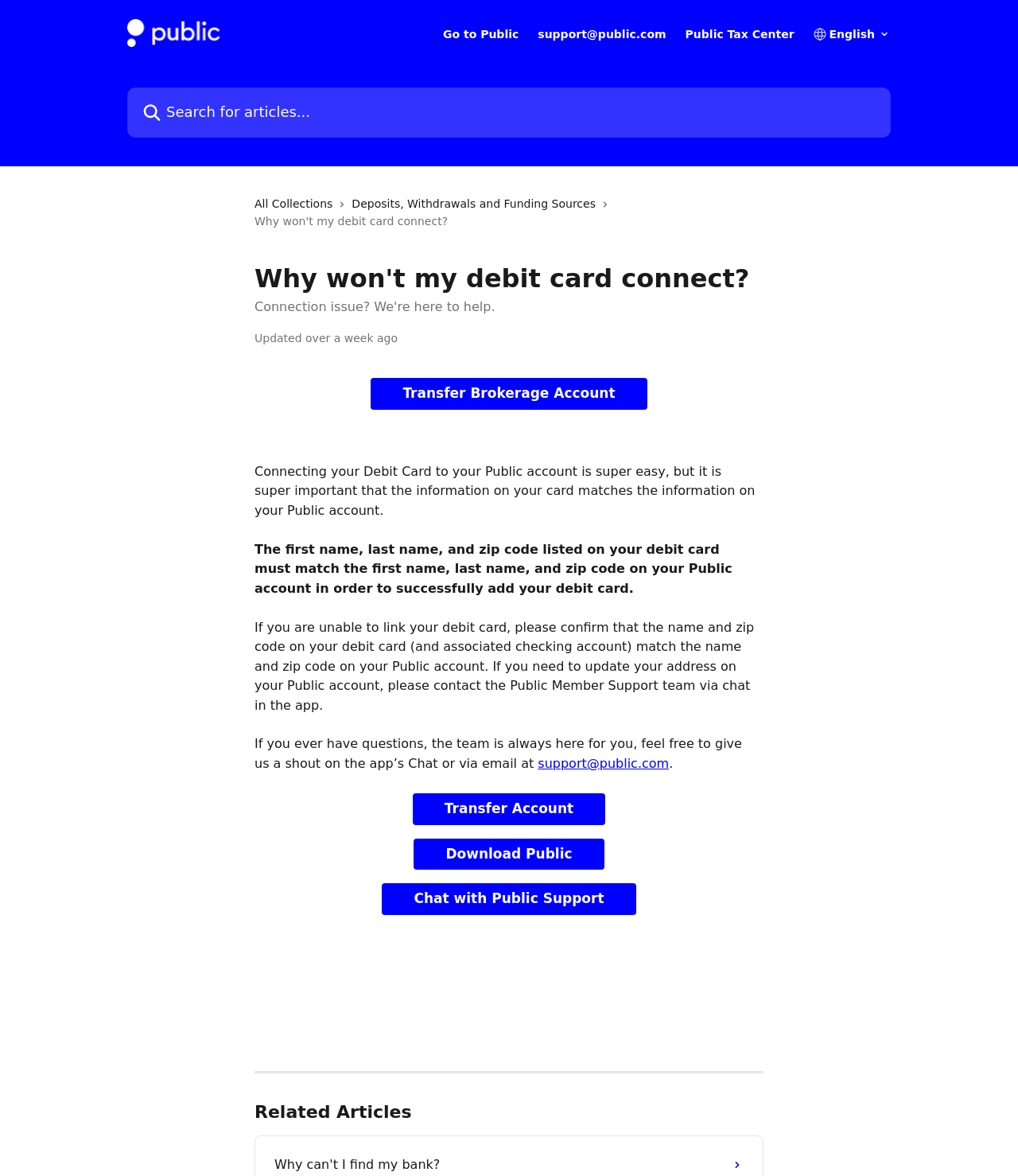Extract the bounding box coordinates of the UI element described: "name="q" placeholder="Search for articles..."". Provide the coordinates in the format [left, top, right, bottom] with values ranging from 0 to 1.

[0.125, 0.074, 0.875, 0.117]